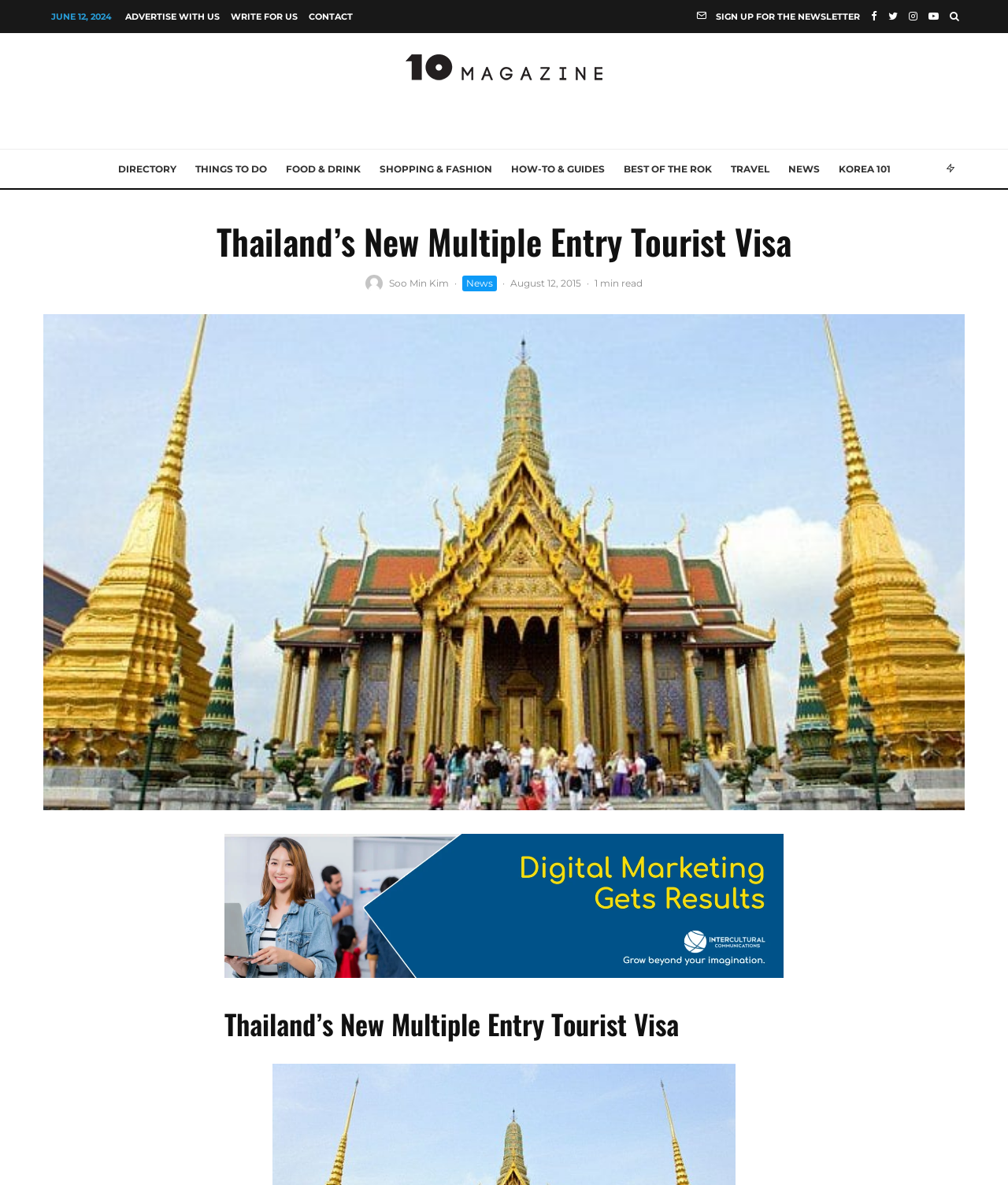Please answer the following question using a single word or phrase: 
Who is the author of the article?

Soo Min Kim